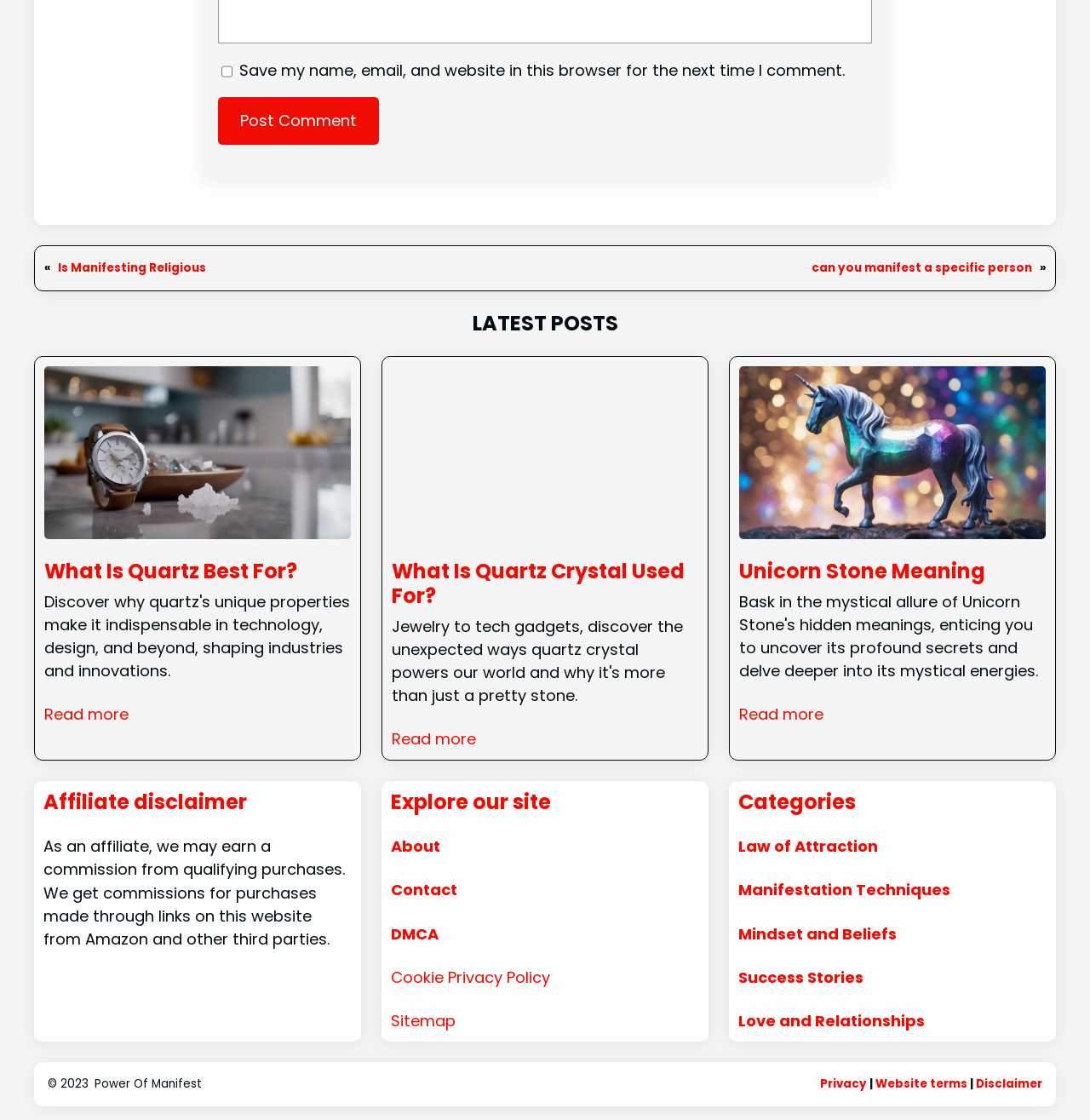Using the element description provided, determine the bounding box coordinates in the format (top-left x, top-left y, bottom-right x, bottom-right y). Ensure that all values are floating point numbers between 0 and 1. Element description: Success Stories

[0.677, 0.863, 0.792, 0.882]